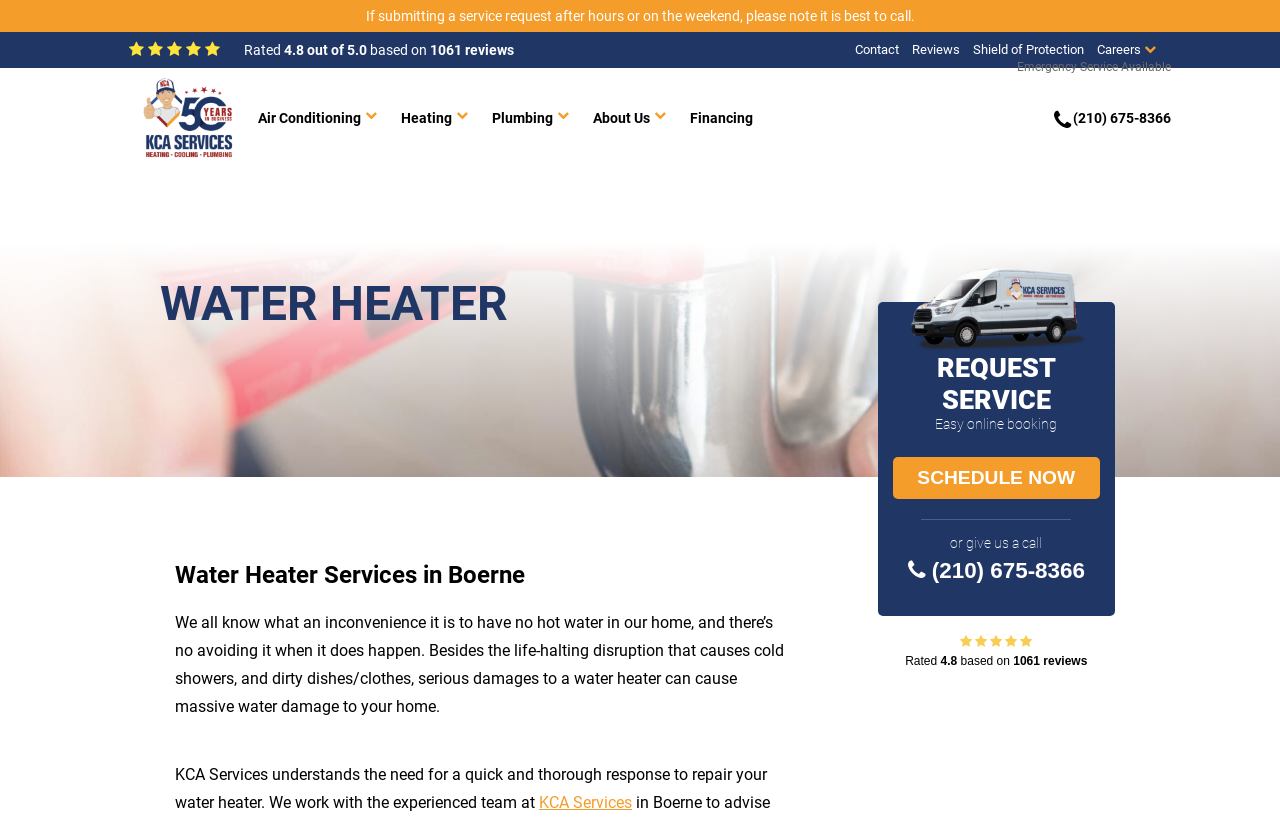What is the rating of KCA Services?
Examine the screenshot and reply with a single word or phrase.

4.8